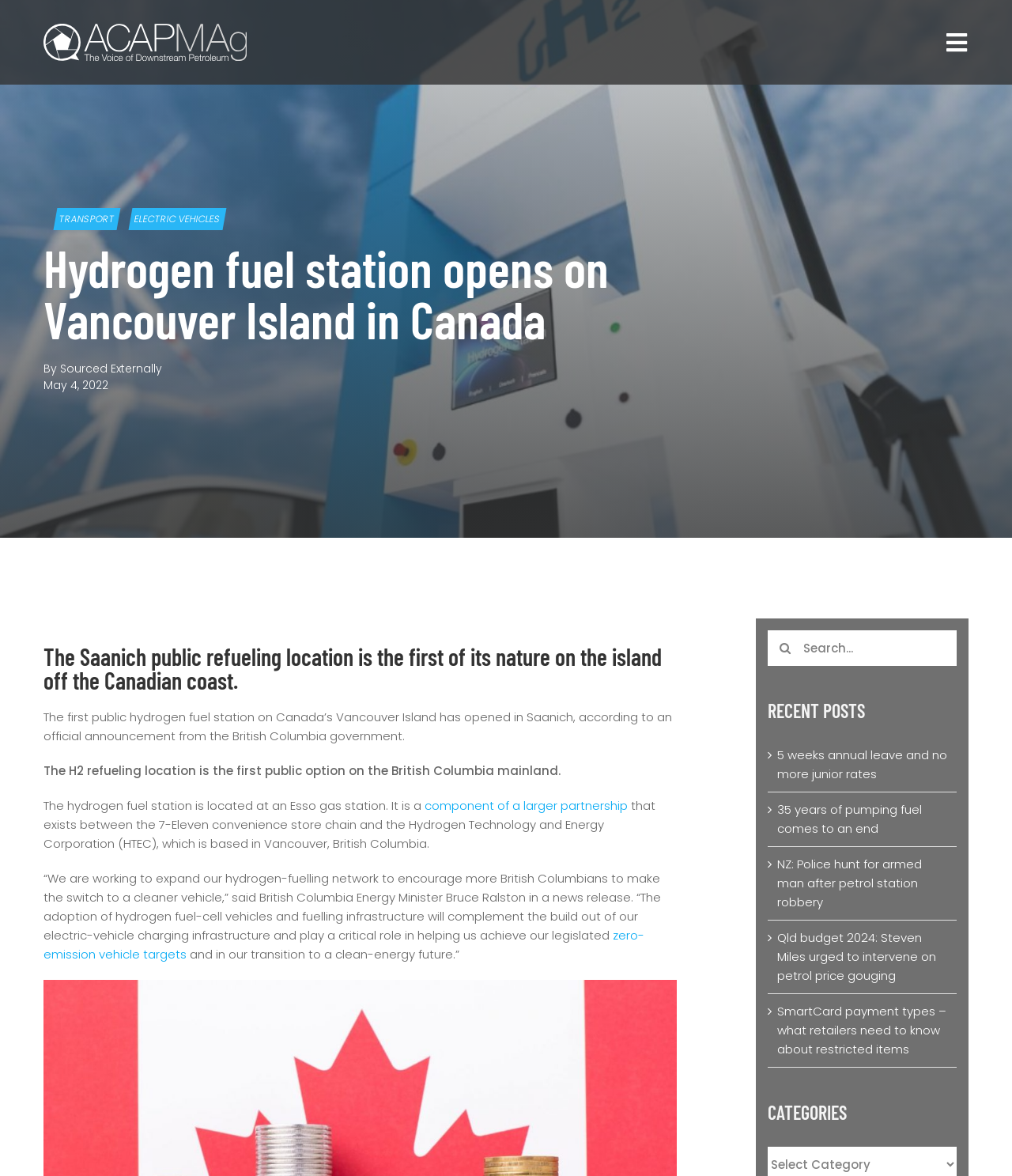Please identify the bounding box coordinates of the area that needs to be clicked to follow this instruction: "Go to the ABOUT page".

[0.0, 0.06, 1.0, 0.097]